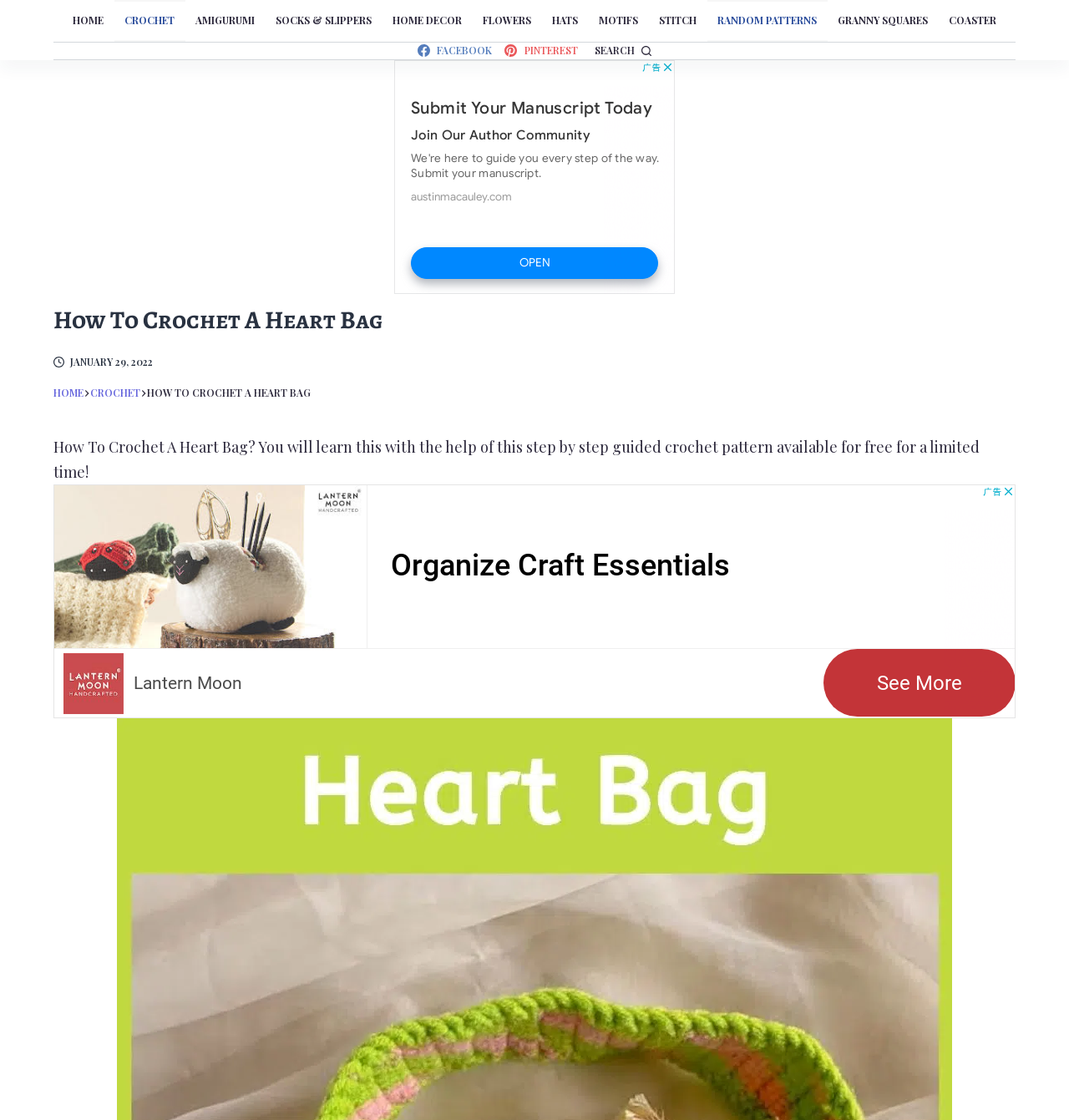What is the topic of the current webpage?
Please provide a full and detailed response to the question.

I determined the topic of the current webpage by looking at the heading 'How To Crochet A Heart Bag' which is a prominent element on the webpage.